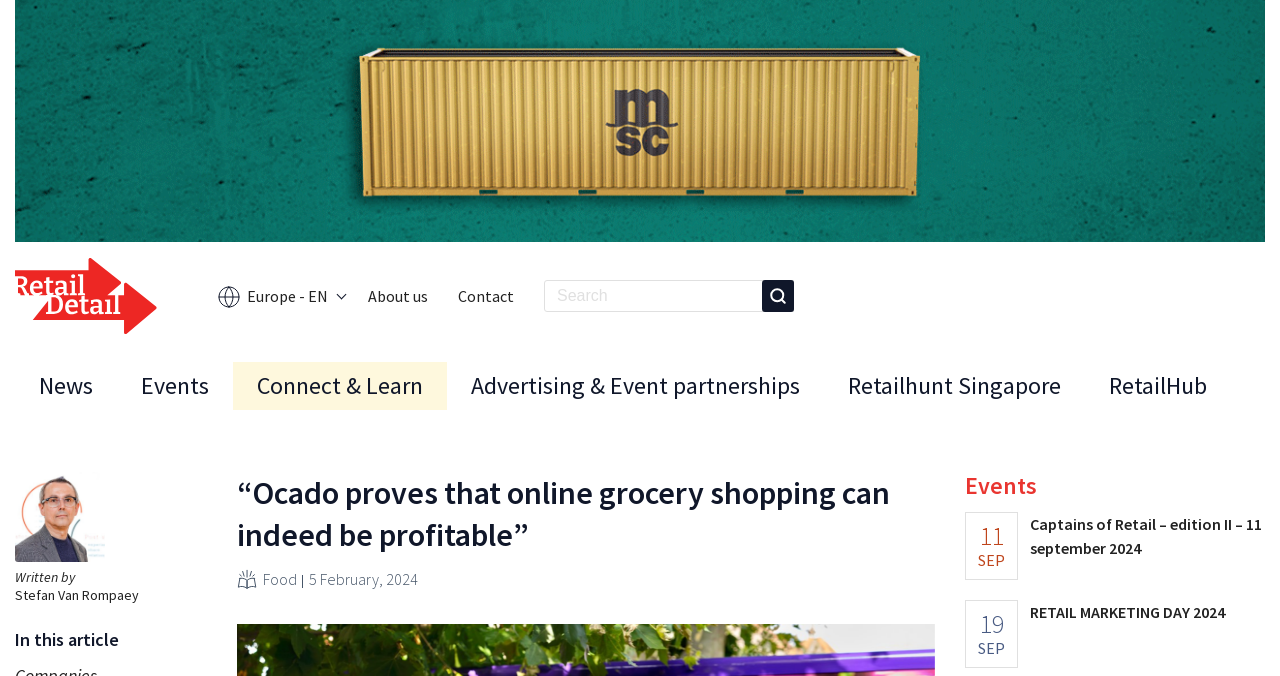Can you specify the bounding box coordinates for the region that should be clicked to fulfill this instruction: "Click the 'RetailDetail EU' logo".

[0.012, 0.382, 0.123, 0.494]